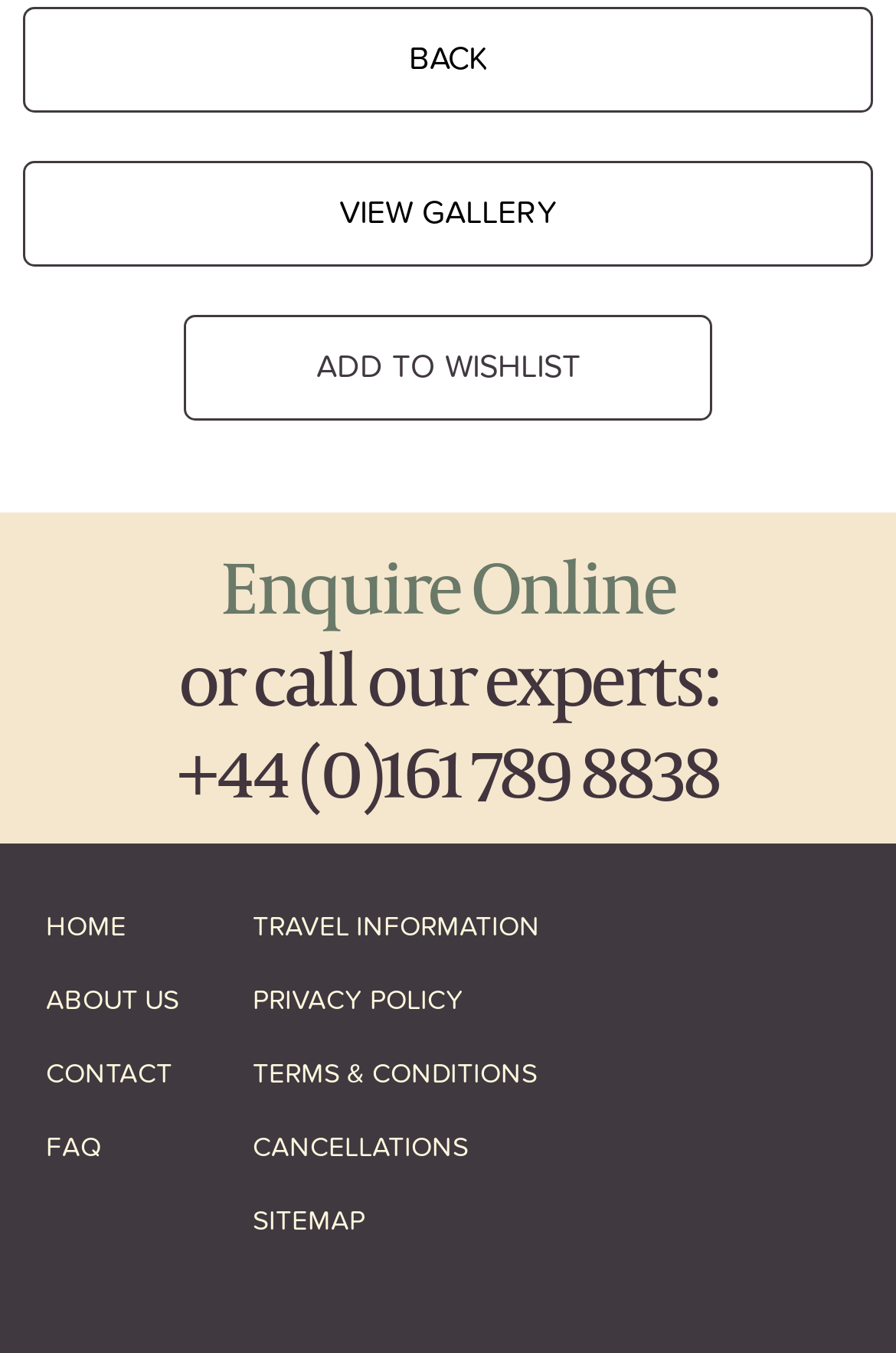Pinpoint the bounding box coordinates of the area that should be clicked to complete the following instruction: "view gallery". The coordinates must be given as four float numbers between 0 and 1, i.e., [left, top, right, bottom].

[0.026, 0.118, 0.974, 0.197]